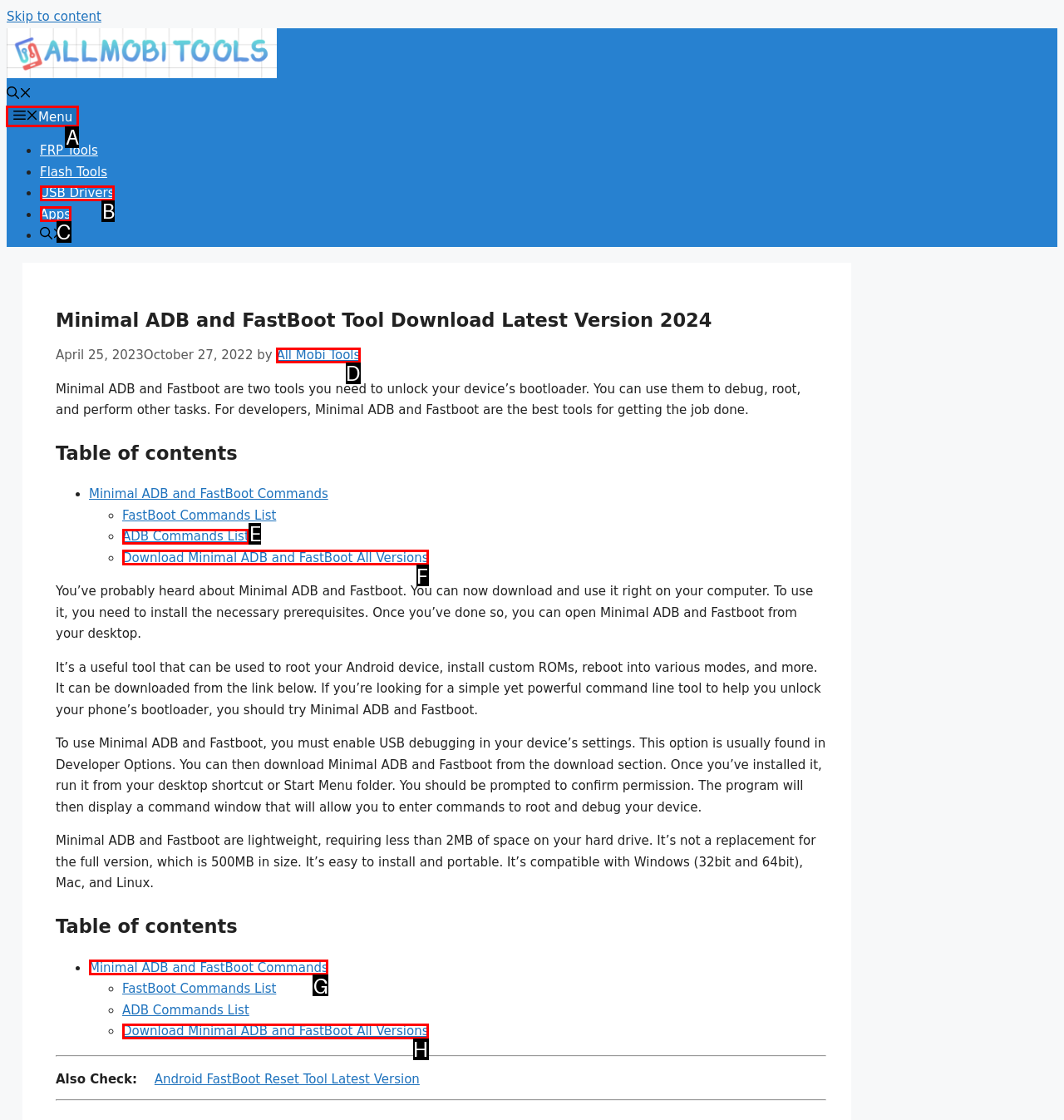Which HTML element should be clicked to complete the task: Read the latest business news? Answer with the letter of the corresponding option.

None